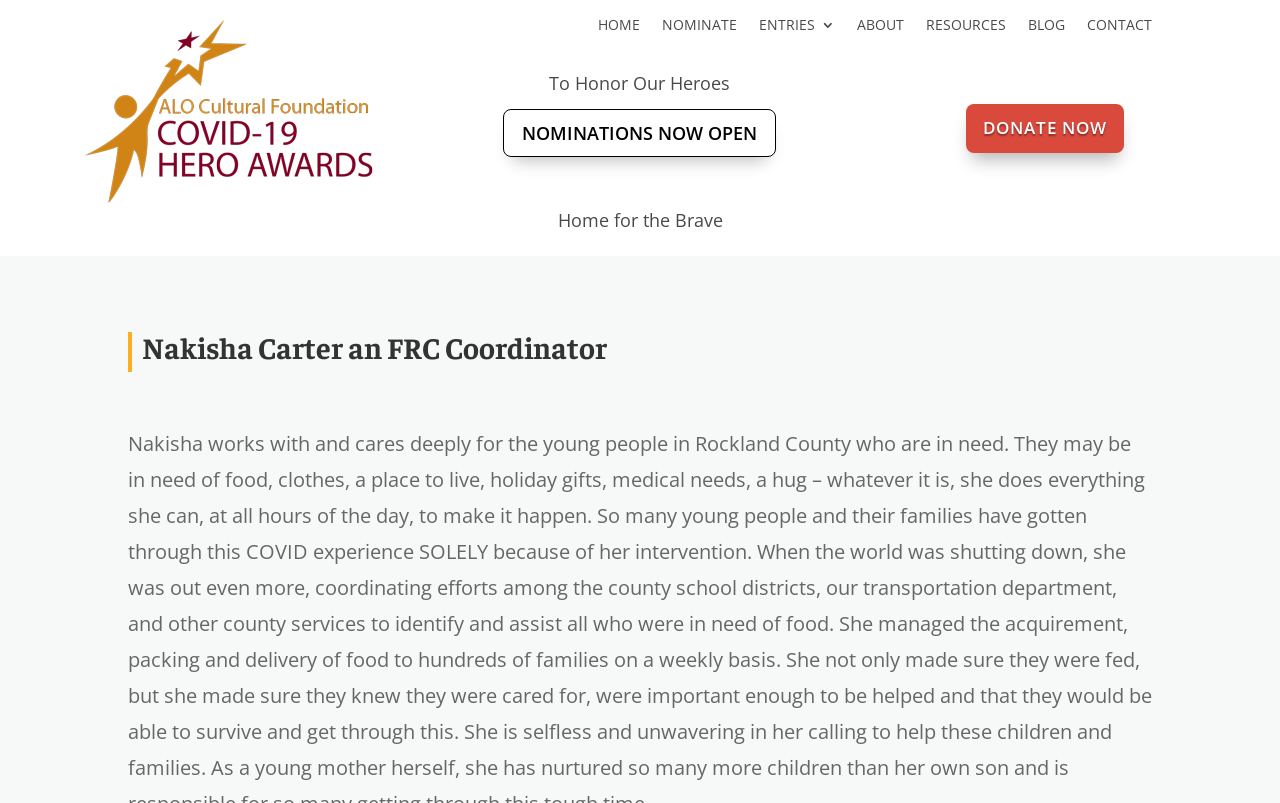Provide the bounding box coordinates of the HTML element this sentence describes: "WhatsApp". The bounding box coordinates consist of four float numbers between 0 and 1, i.e., [left, top, right, bottom].

None